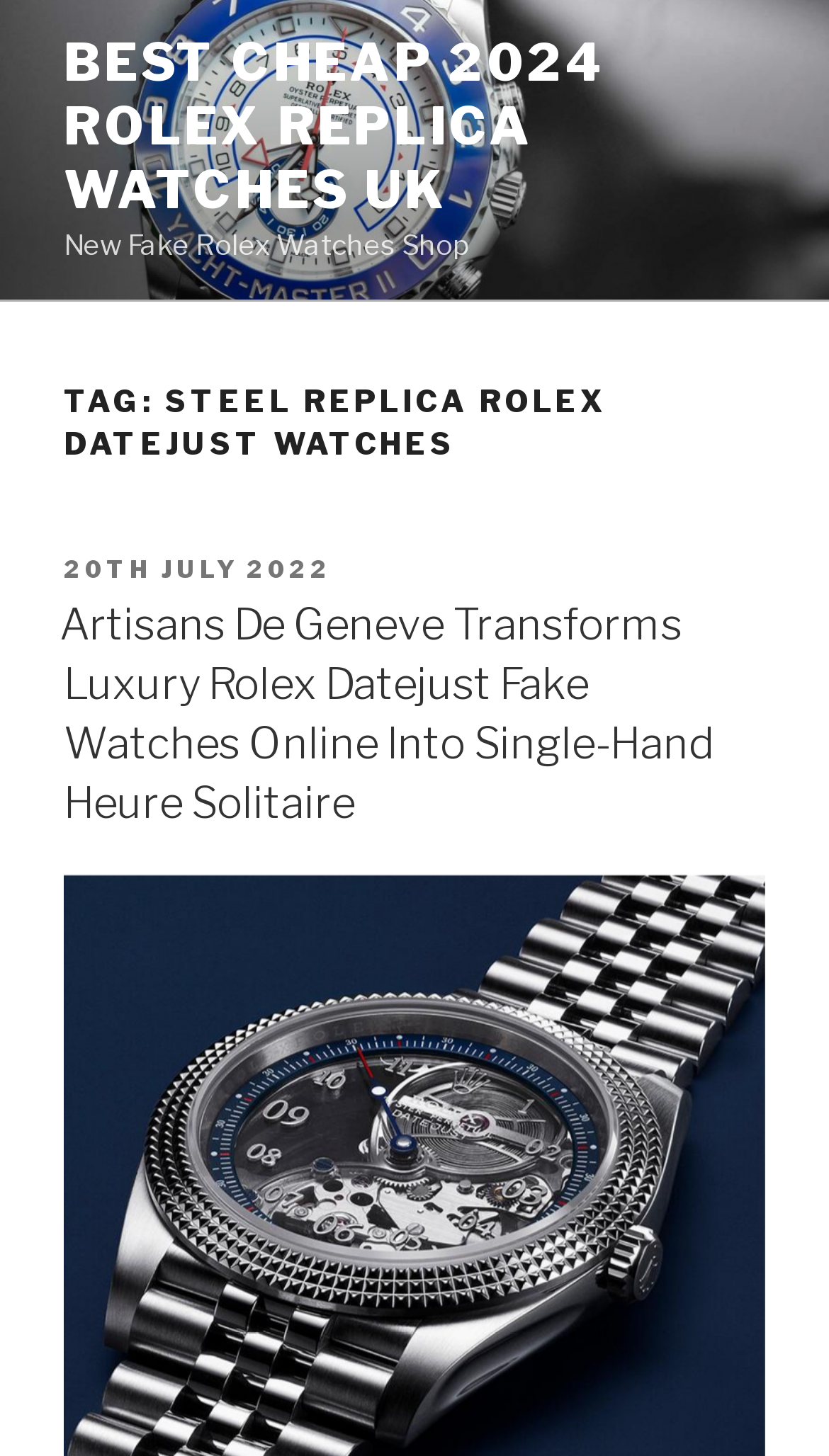Identify the headline of the webpage and generate its text content.

TAG: STEEL REPLICA ROLEX DATEJUST WATCHES